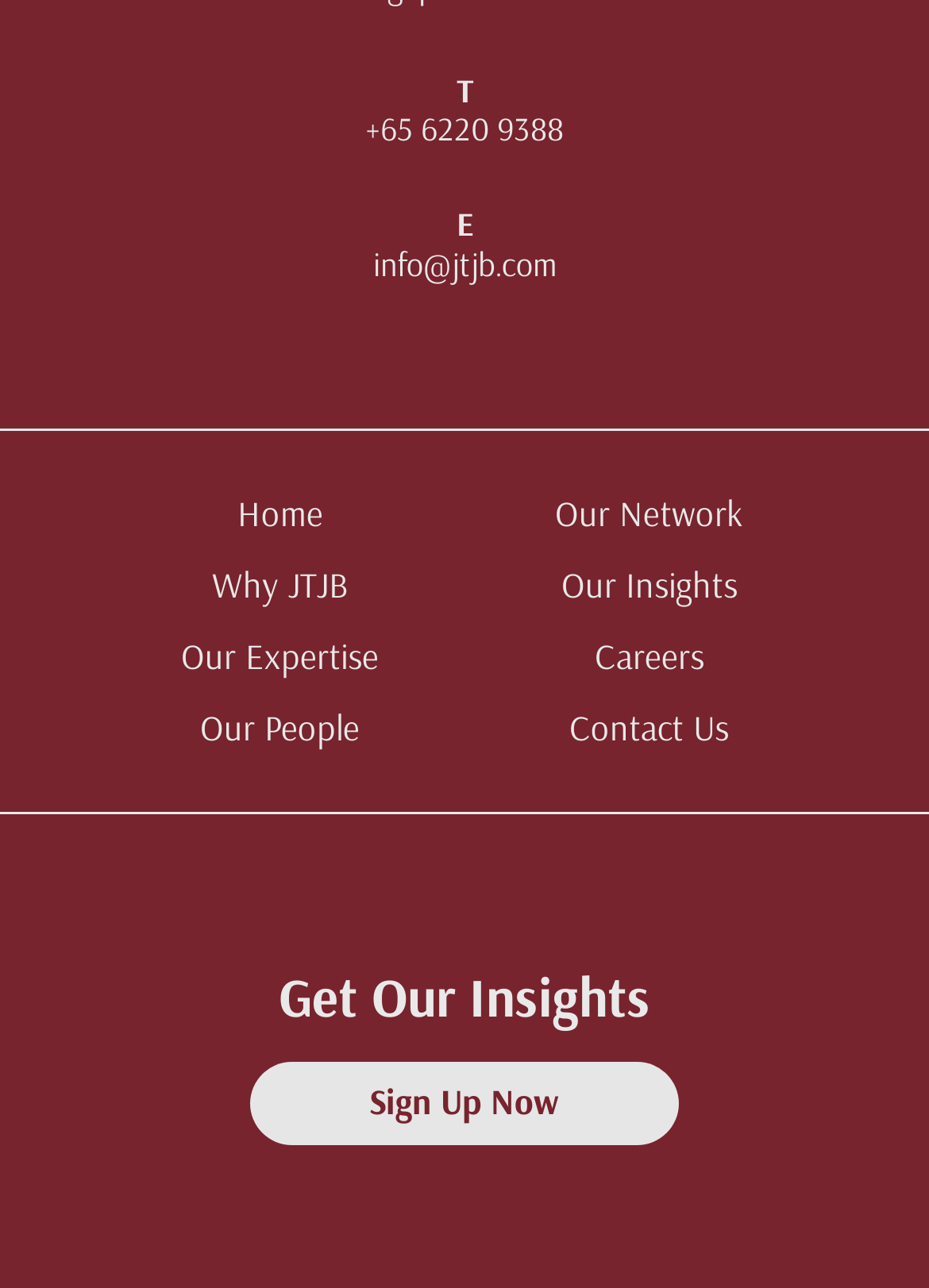Show the bounding box coordinates for the element that needs to be clicked to execute the following instruction: "Read Our Insights". Provide the coordinates in the form of four float numbers between 0 and 1, i.e., [left, top, right, bottom].

[0.526, 0.426, 0.872, 0.482]